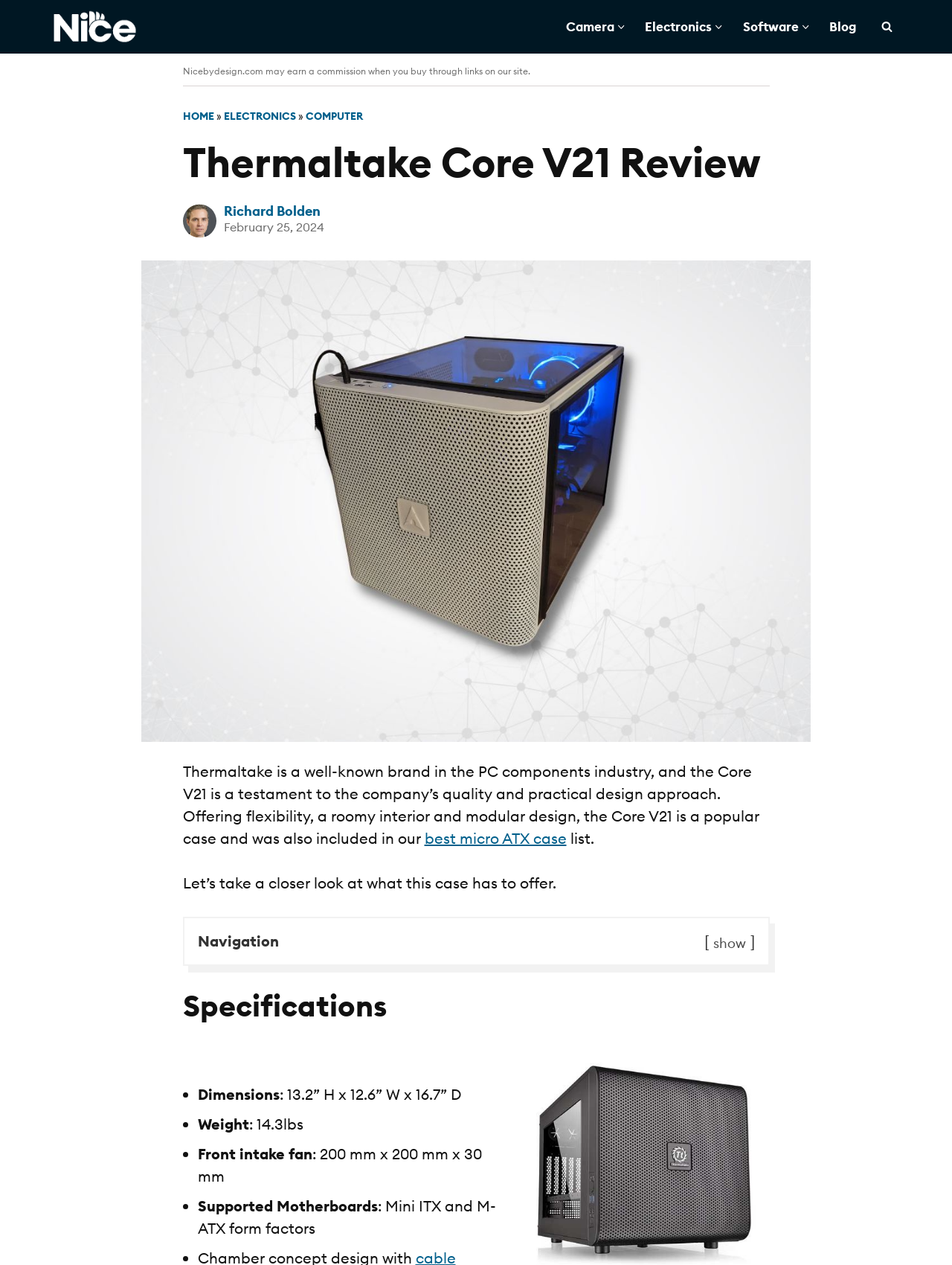Identify the bounding box coordinates of the section that should be clicked to achieve the task described: "Click on the 'HOME' link".

[0.192, 0.086, 0.225, 0.097]